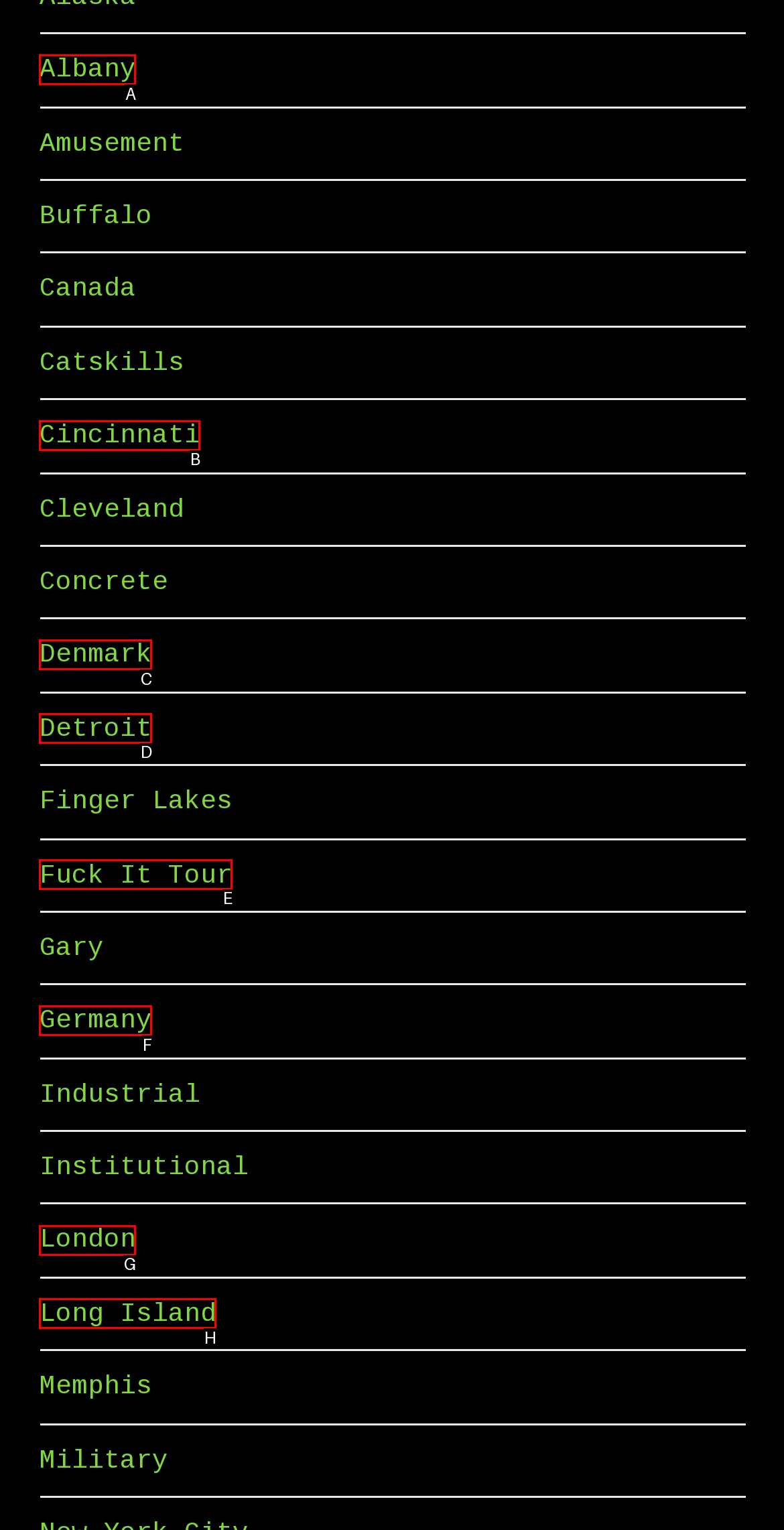Please provide the letter of the UI element that best fits the following description: Long Island
Respond with the letter from the given choices only.

H